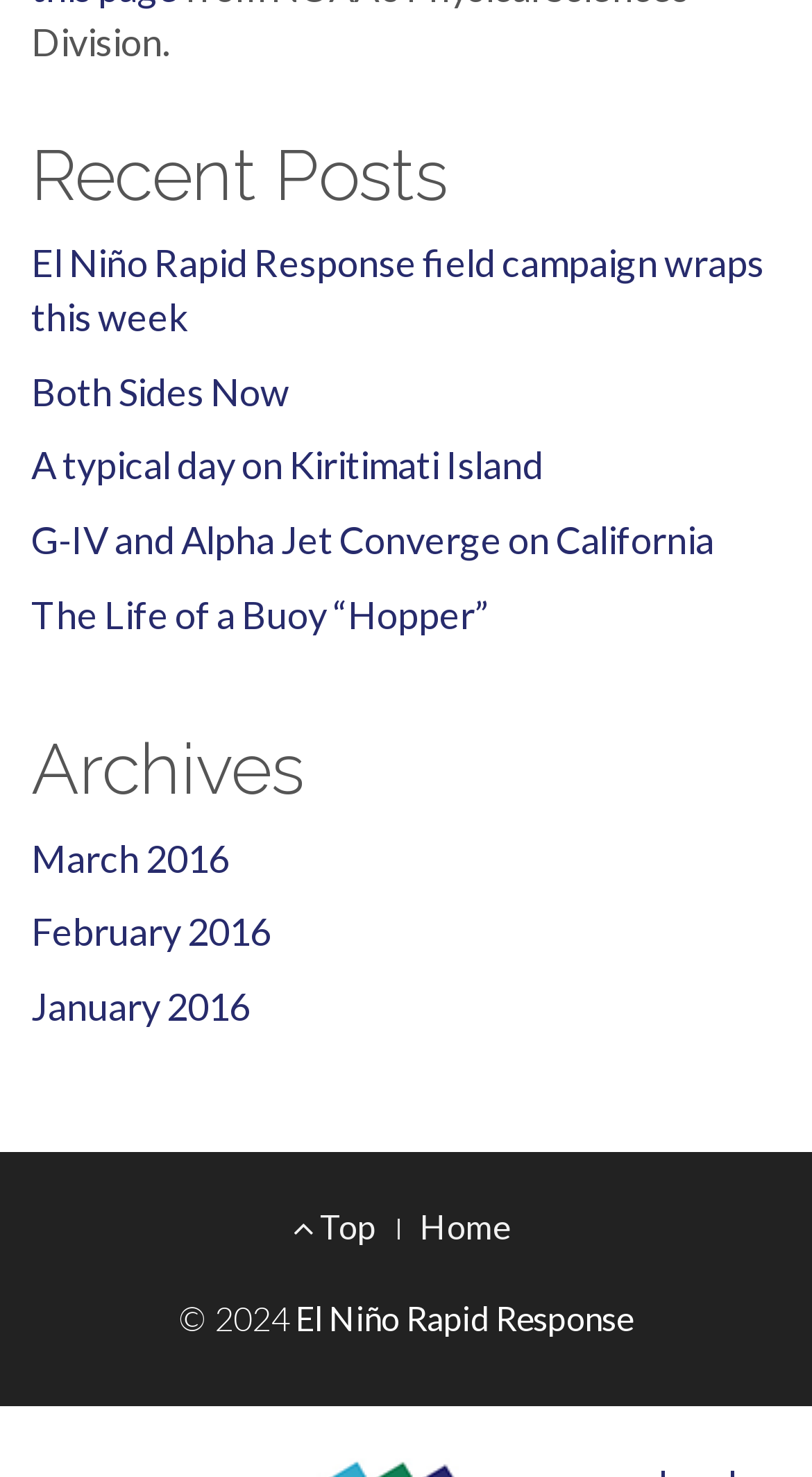Determine the bounding box coordinates of the section to be clicked to follow the instruction: "Visit the home page". The coordinates should be given as four float numbers between 0 and 1, formatted as [left, top, right, bottom].

[0.517, 0.816, 0.627, 0.843]